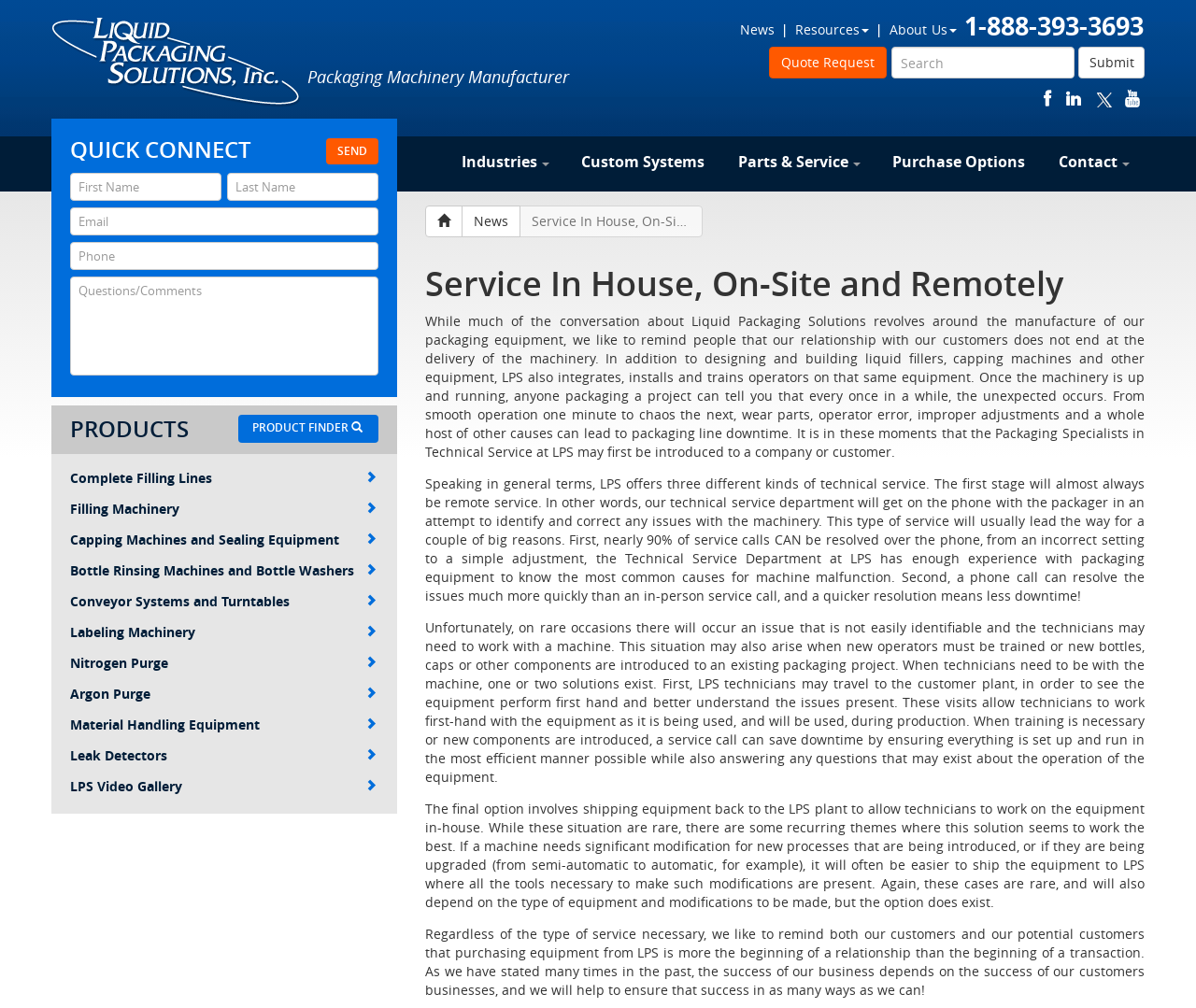Please use the details from the image to answer the following question comprehensively:
What is the phone number to contact LPS?

I found the phone number by looking at the StaticText element with the content '1-888-393-3693' located at the top right corner of the webpage.